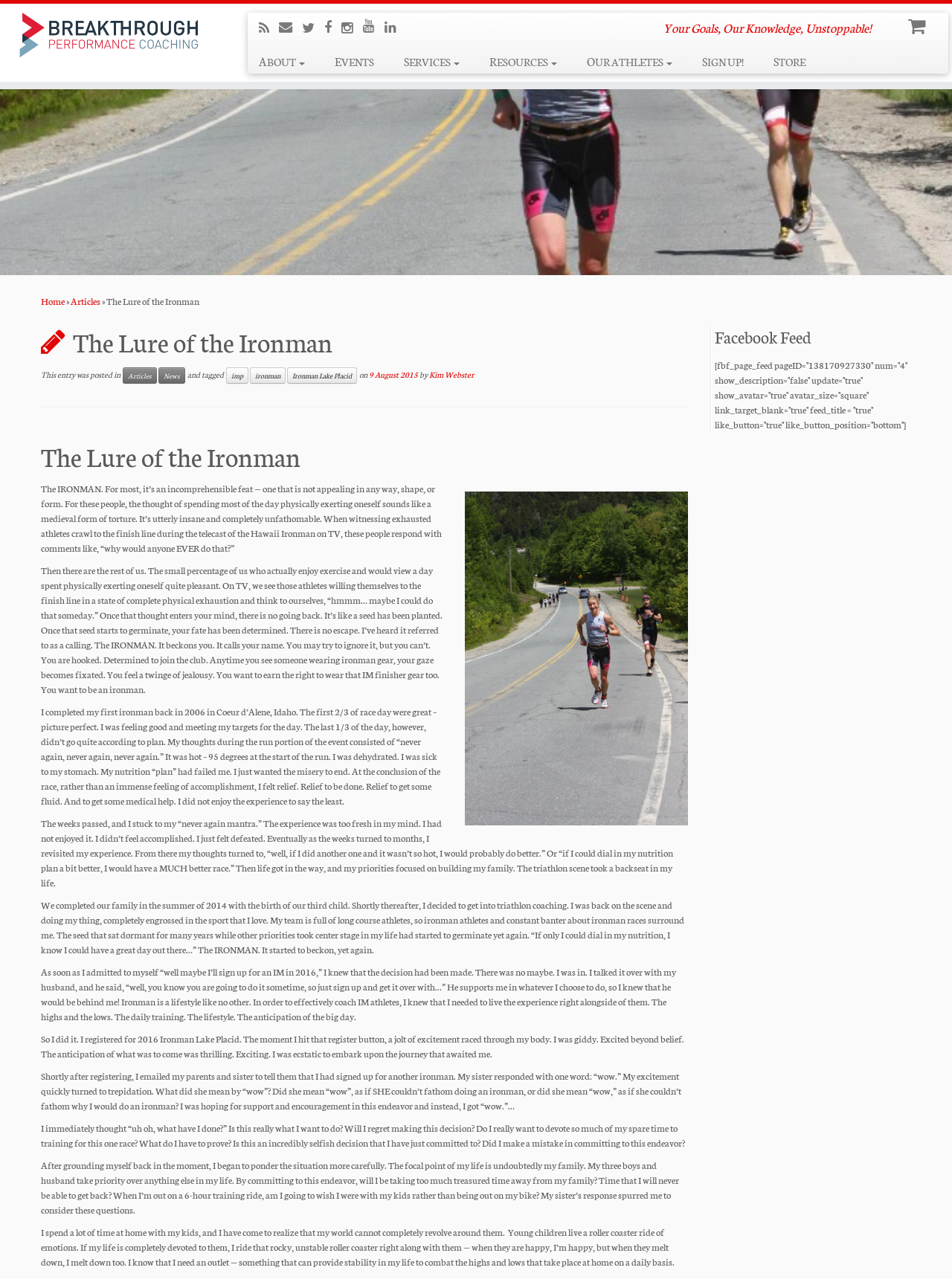Please determine the bounding box coordinates of the clickable area required to carry out the following instruction: "Click the 'SIGN UP!' link". The coordinates must be four float numbers between 0 and 1, represented as [left, top, right, bottom].

[0.722, 0.039, 0.797, 0.058]